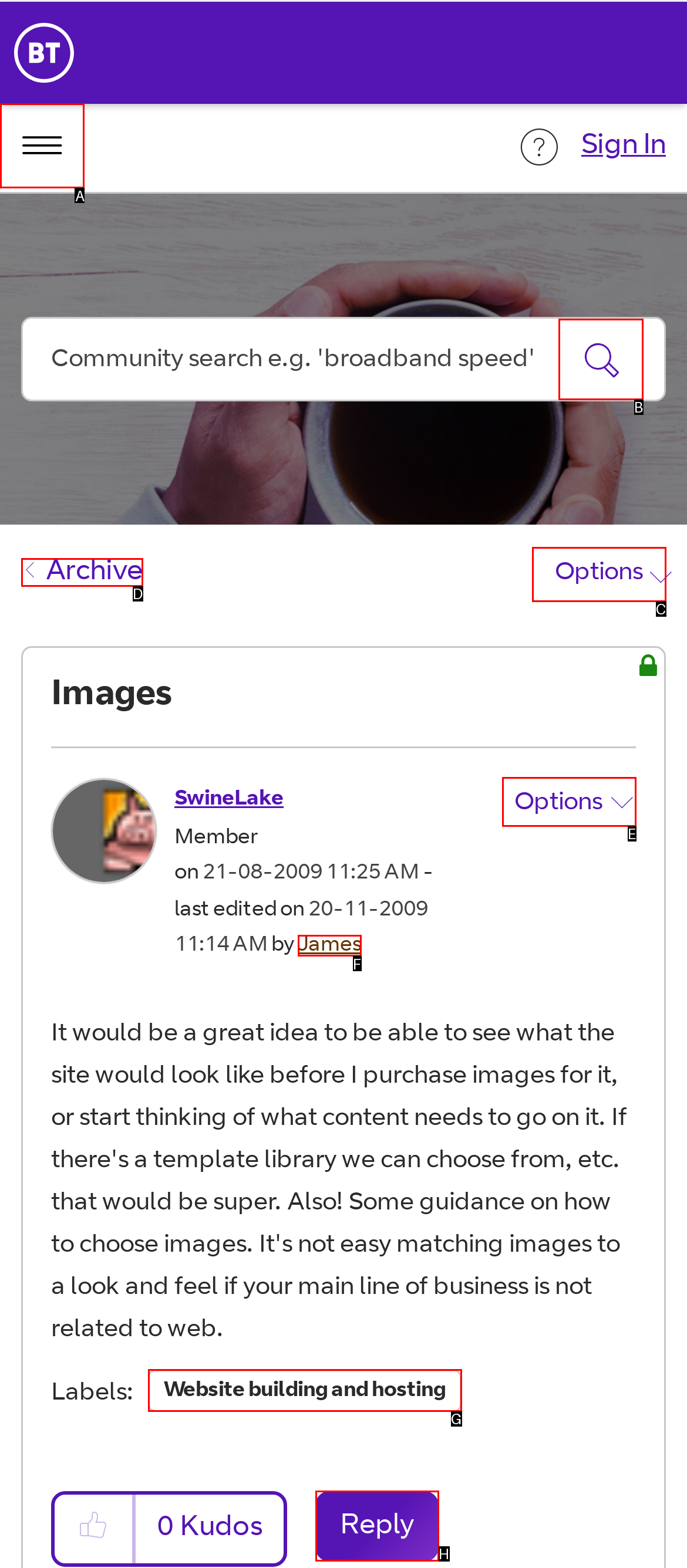Find the appropriate UI element to complete the task: Browse files. Indicate your choice by providing the letter of the element.

A